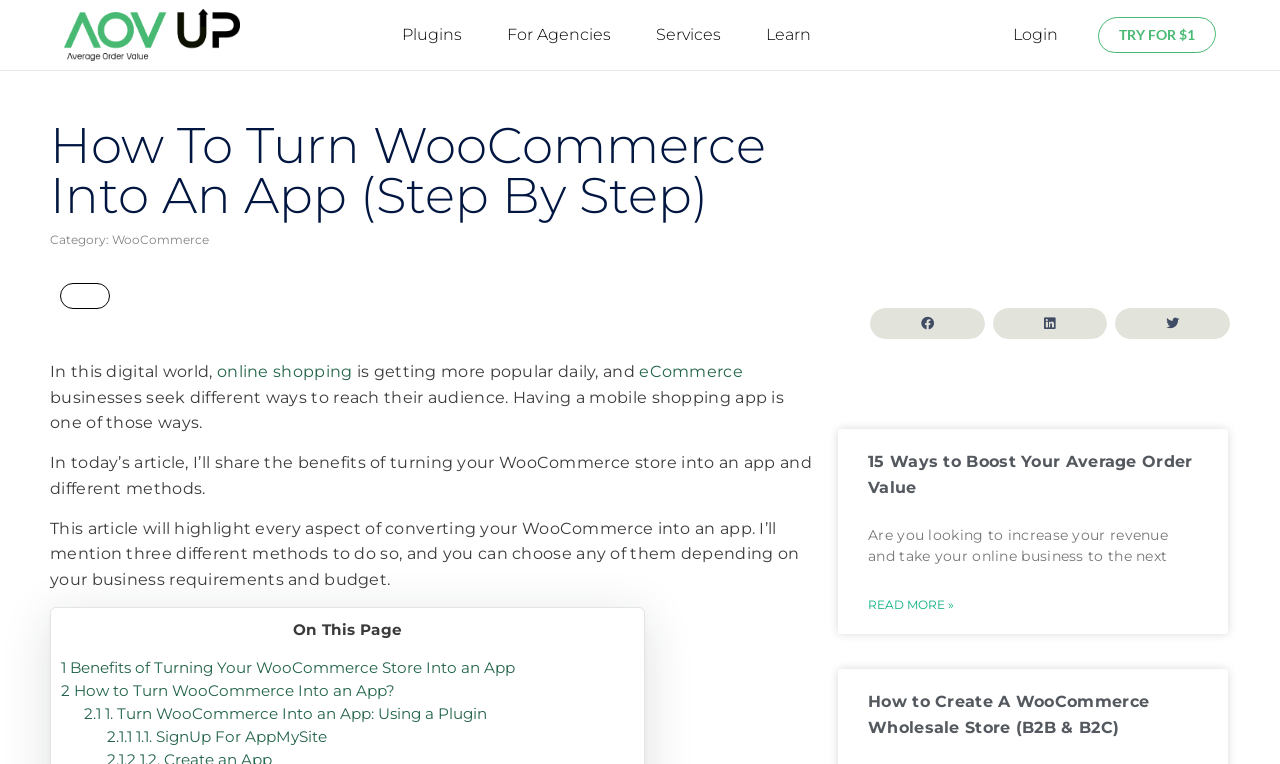Determine the bounding box coordinates for the HTML element described here: "2.1.1 1.1. SignUp For AppMySite".

[0.083, 0.95, 0.255, 0.975]